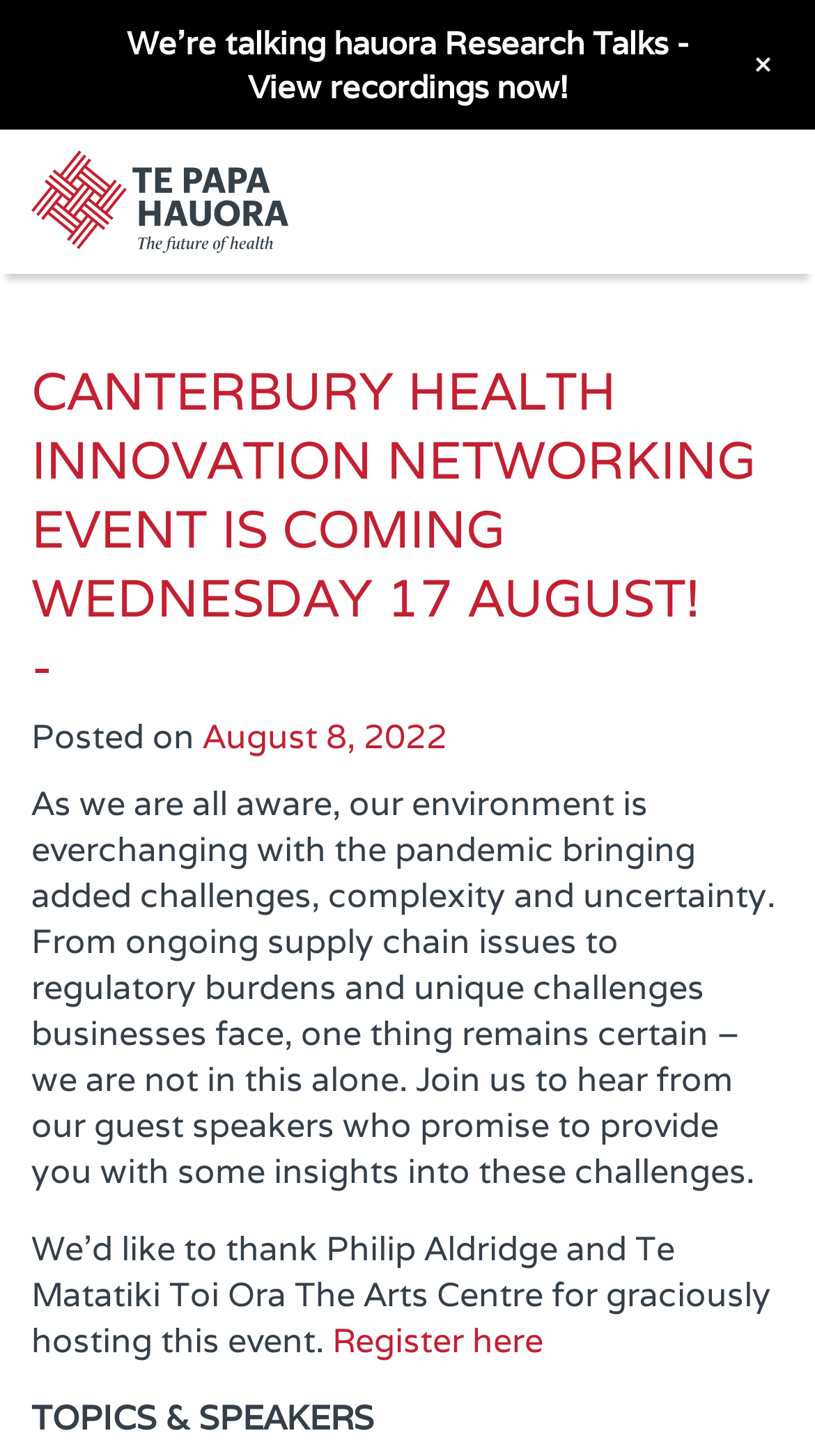Provide the bounding box coordinates of the UI element that matches the description: "alt="Health Precinct"".

[0.038, 0.103, 0.566, 0.173]